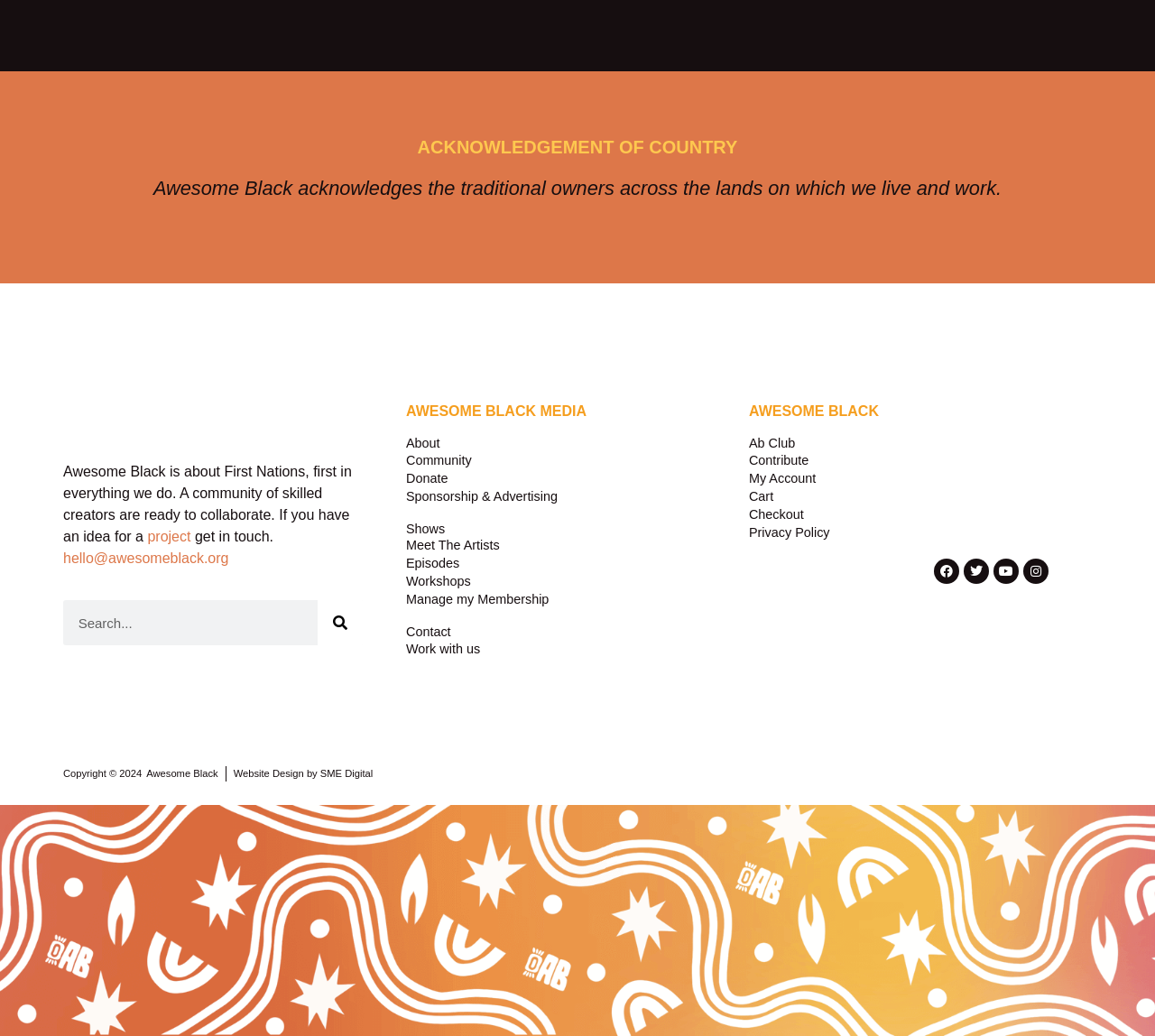Pinpoint the bounding box coordinates of the clickable area necessary to execute the following instruction: "Search for a project". The coordinates should be given as four float numbers between 0 and 1, namely [left, top, right, bottom].

[0.055, 0.58, 0.314, 0.623]